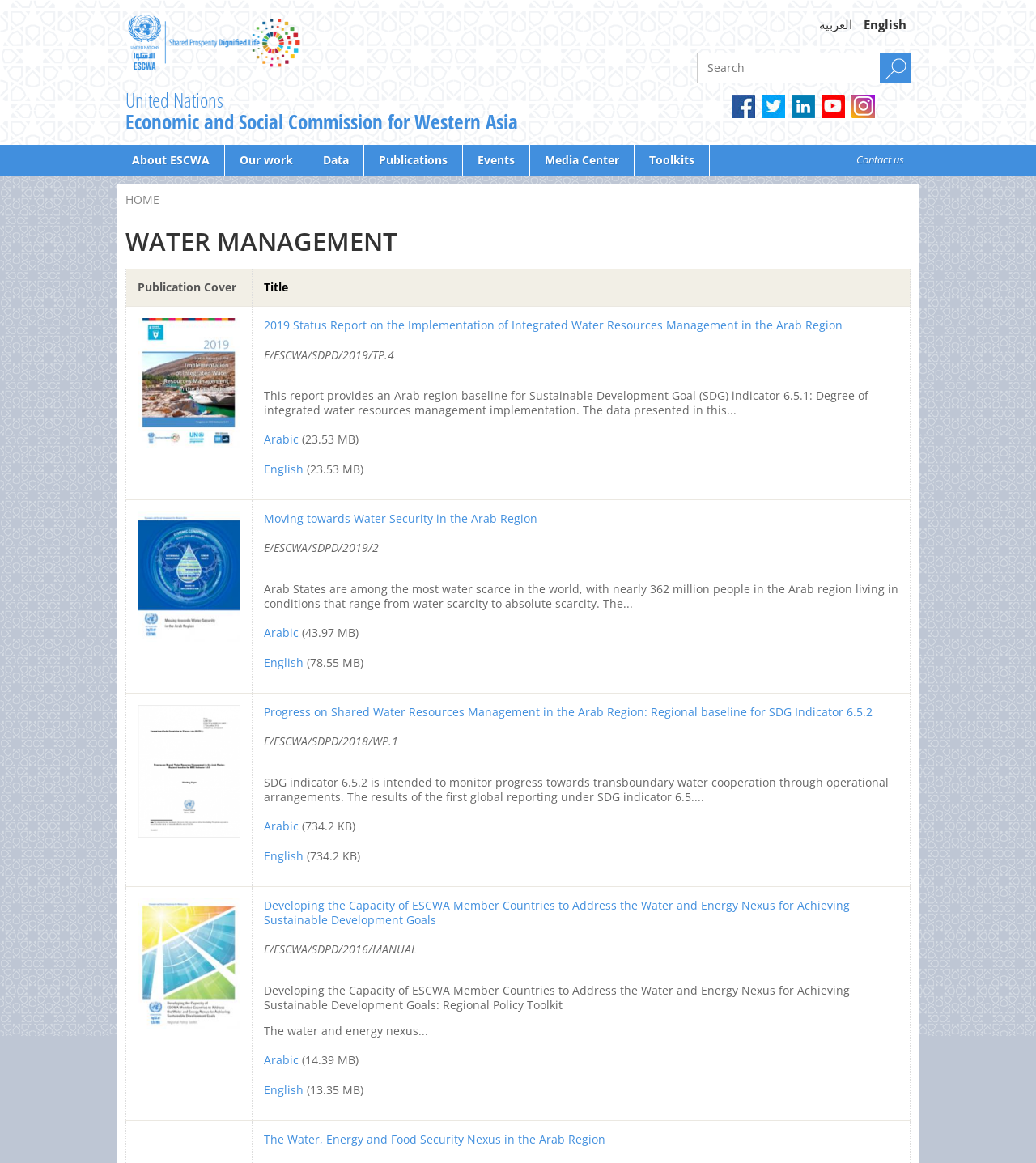Please answer the following question as detailed as possible based on the image: 
How many languages are available on this webpage?

The webpage provides options to switch between two languages, Arabic and English, which can be found at the top right corner of the webpage.